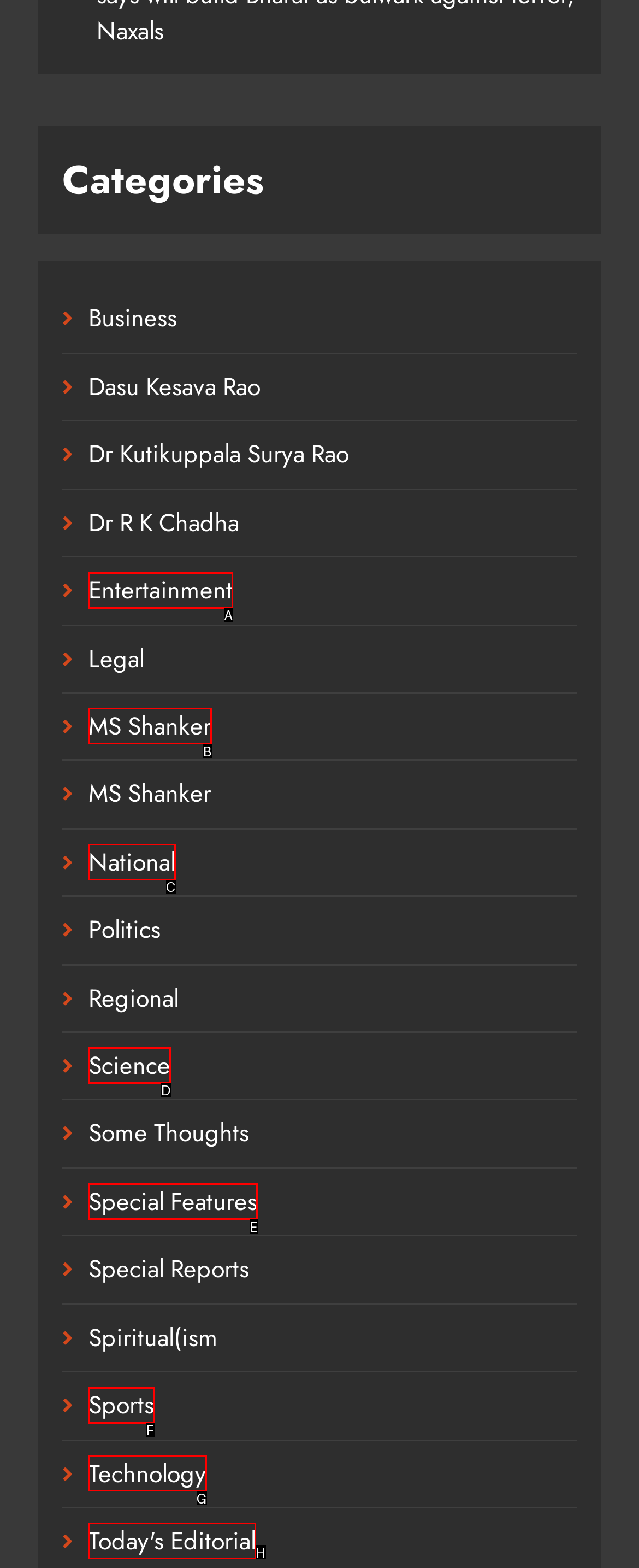Choose the HTML element you need to click to achieve the following task: Browse Science articles
Respond with the letter of the selected option from the given choices directly.

D